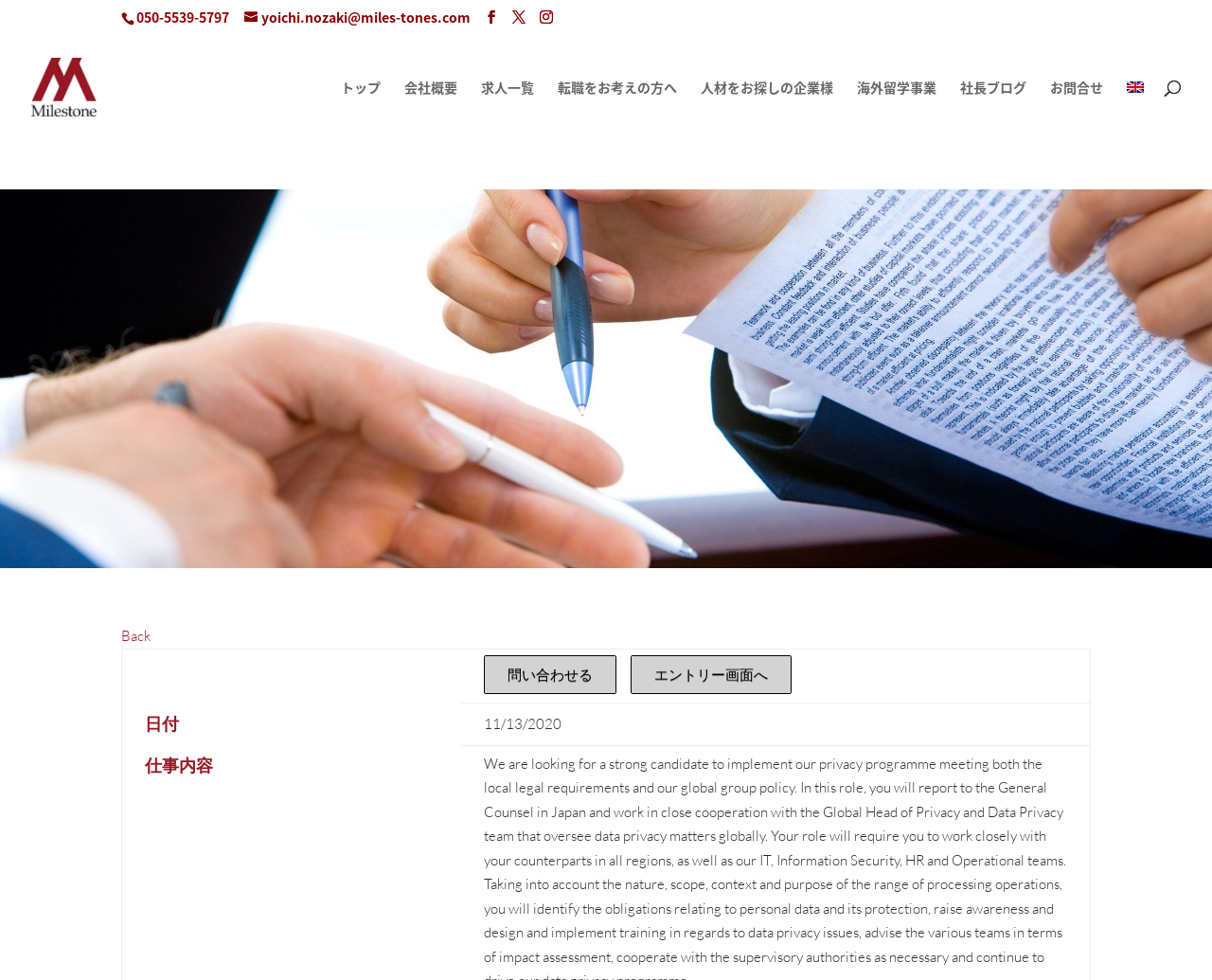For the following element description, predict the bounding box coordinates in the format (top-left x, top-left y, bottom-right x, bottom-right y). All values should be floating point numbers between 0 and 1. Description: Guides

None